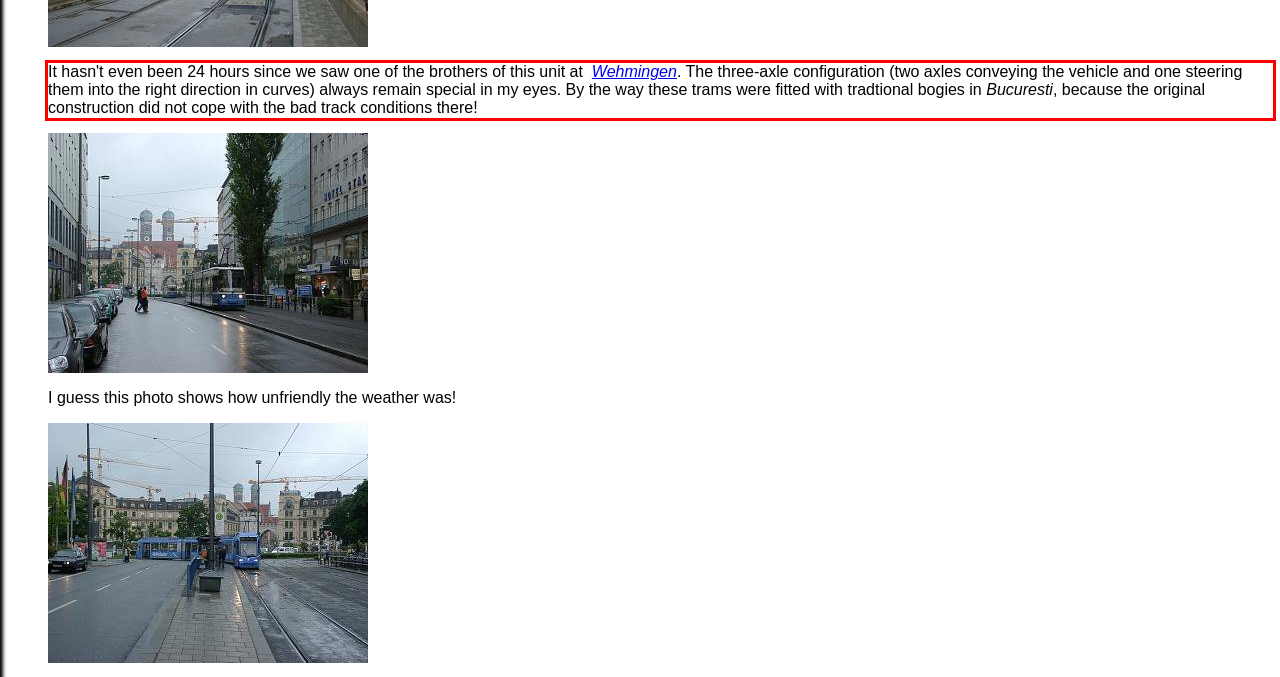Using the provided webpage screenshot, identify and read the text within the red rectangle bounding box.

It hasn't even been 24 hours since we saw one of the brothers of this unit at Wehmingen. The three-axle configuration (two axles conveying the vehicle and one steering them into the right direction in curves) always remain special in my eyes. By the way these trams were fitted with tradtional bogies in Bucuresti, because the original construction did not cope with the bad track conditions there!